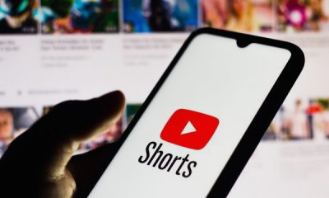What is the background of the image?
Offer a detailed and full explanation in response to the question.

The background of the image features a blurred screen filled with colorful thumbnails of various video content, suggesting the diverse range of short videos available on the platform.